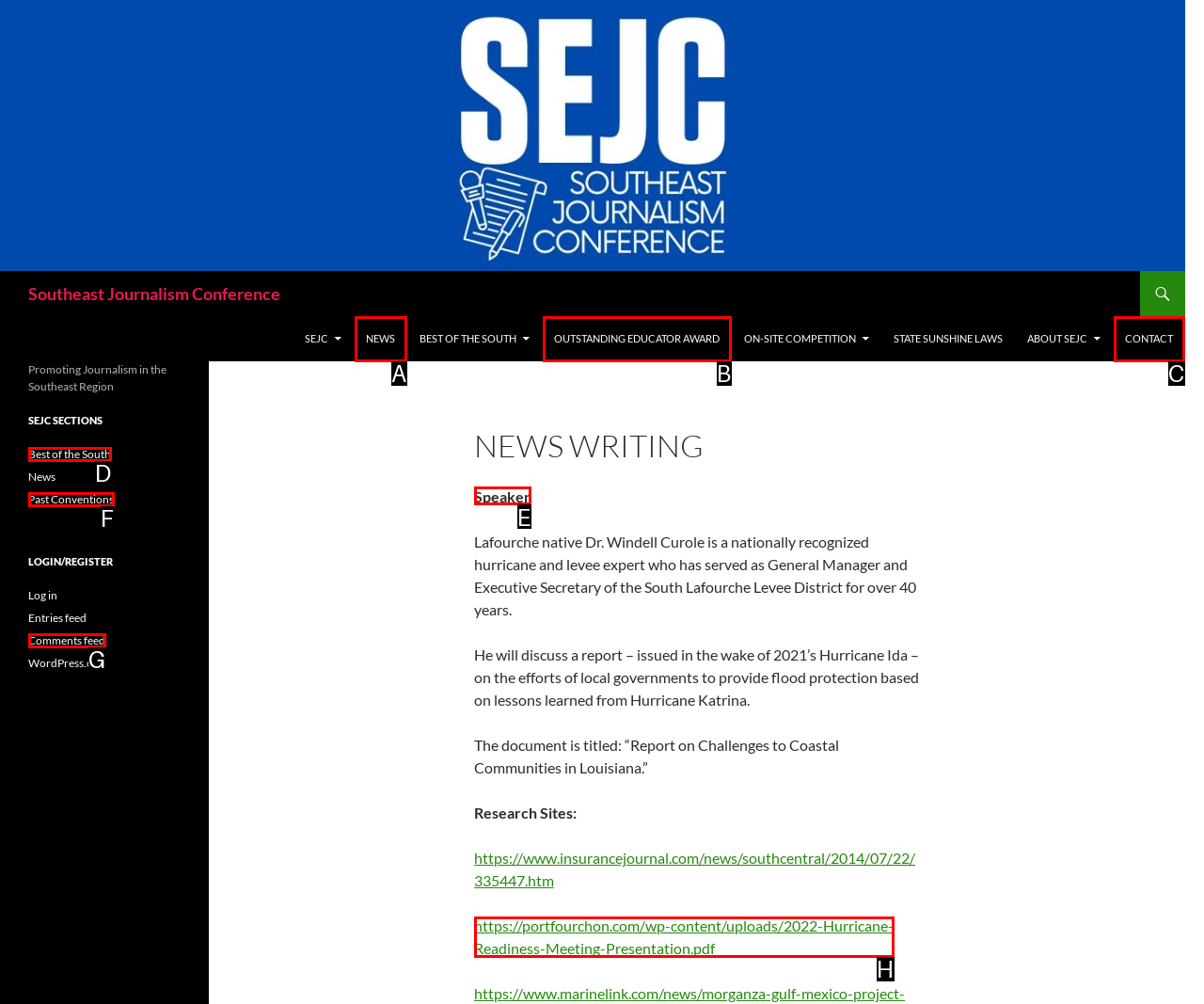Tell me which option I should click to complete the following task: Read about the speaker Answer with the option's letter from the given choices directly.

E